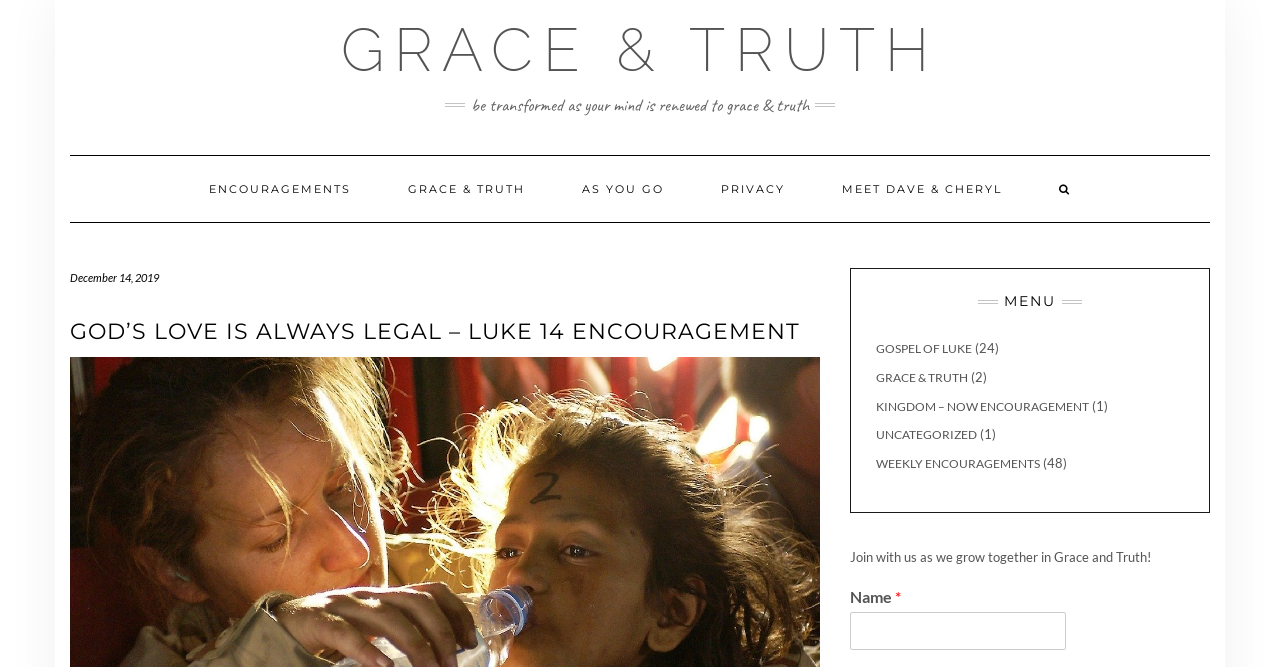Refer to the image and answer the question with as much detail as possible: What is the theme of the webpage?

I inferred the theme of the webpage by looking at the content, which includes references to Luke 14, Gospel of Luke, and Grace and Truth, indicating a Christian theme.